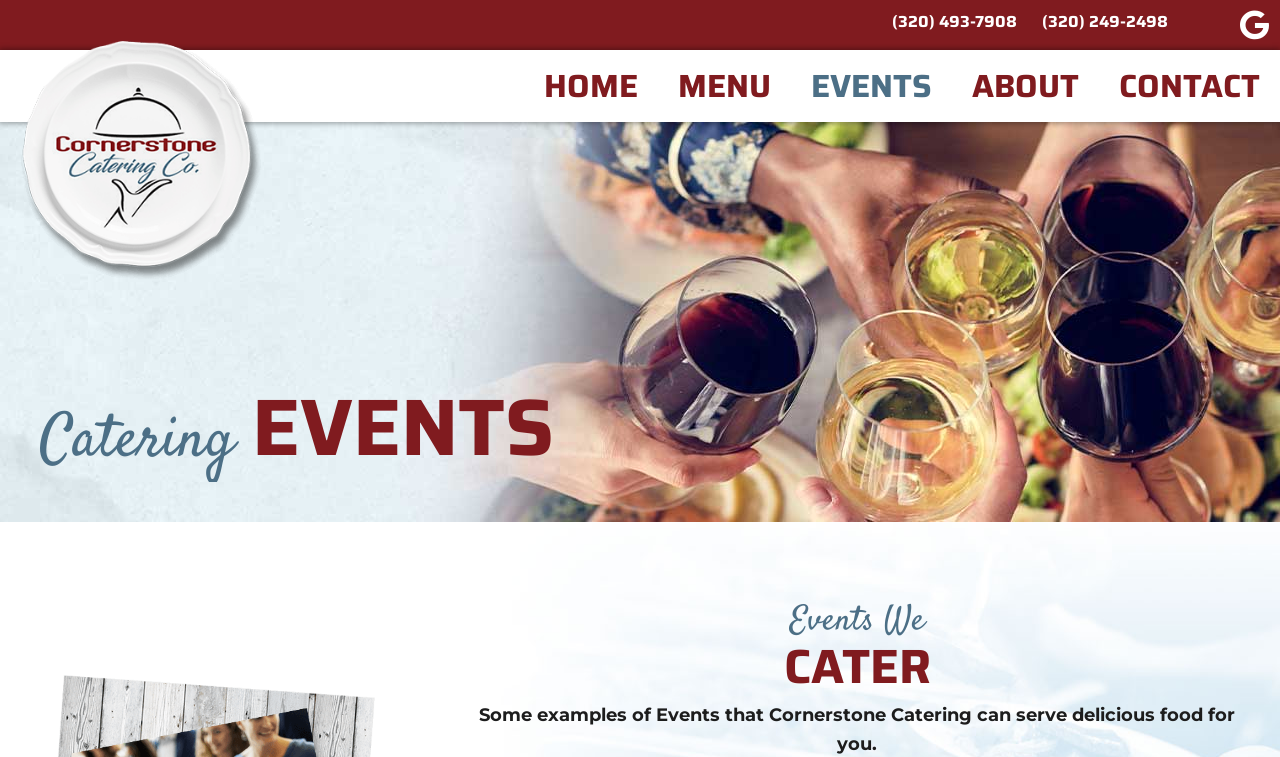Identify the bounding box coordinates of the section to be clicked to complete the task described by the following instruction: "Click the logo". The coordinates should be four float numbers between 0 and 1, formatted as [left, top, right, bottom].

[0.016, 0.054, 0.204, 0.372]